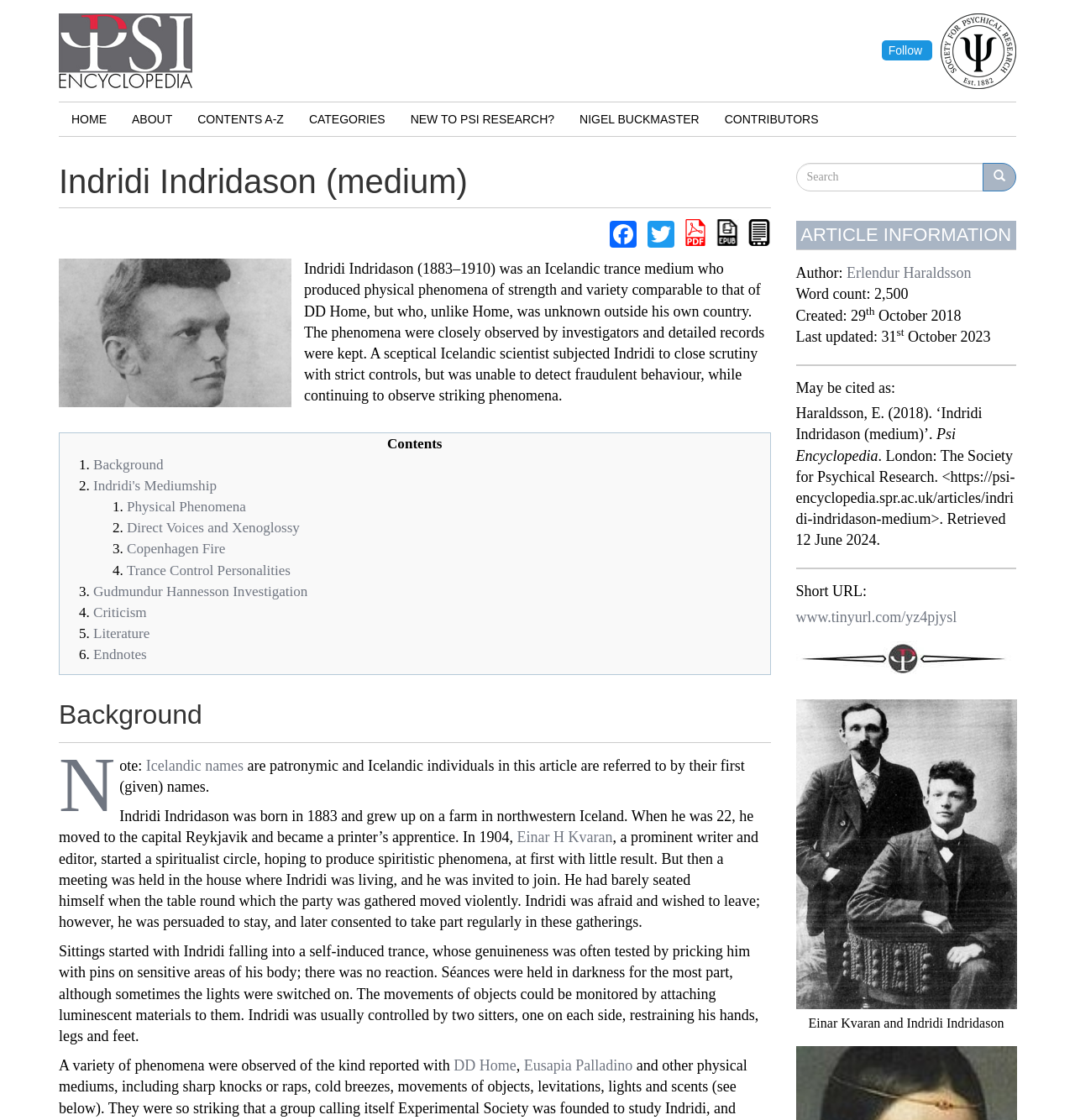Please extract the primary headline from the webpage.

Indridi Indridason (medium)